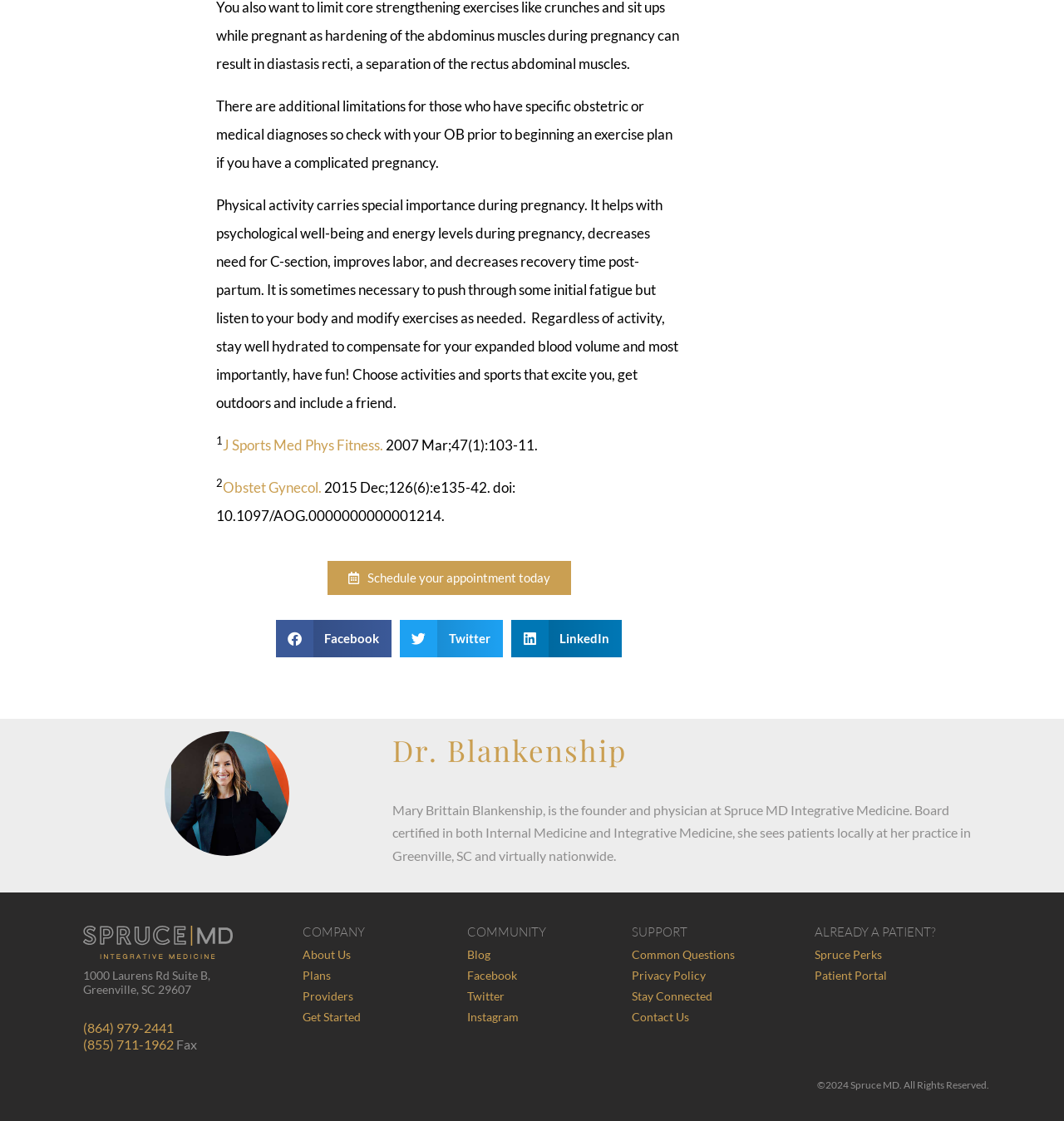Could you determine the bounding box coordinates of the clickable element to complete the instruction: "Click the 'Schedule your appointment today' link"? Provide the coordinates as four float numbers between 0 and 1, i.e., [left, top, right, bottom].

[0.307, 0.5, 0.536, 0.531]